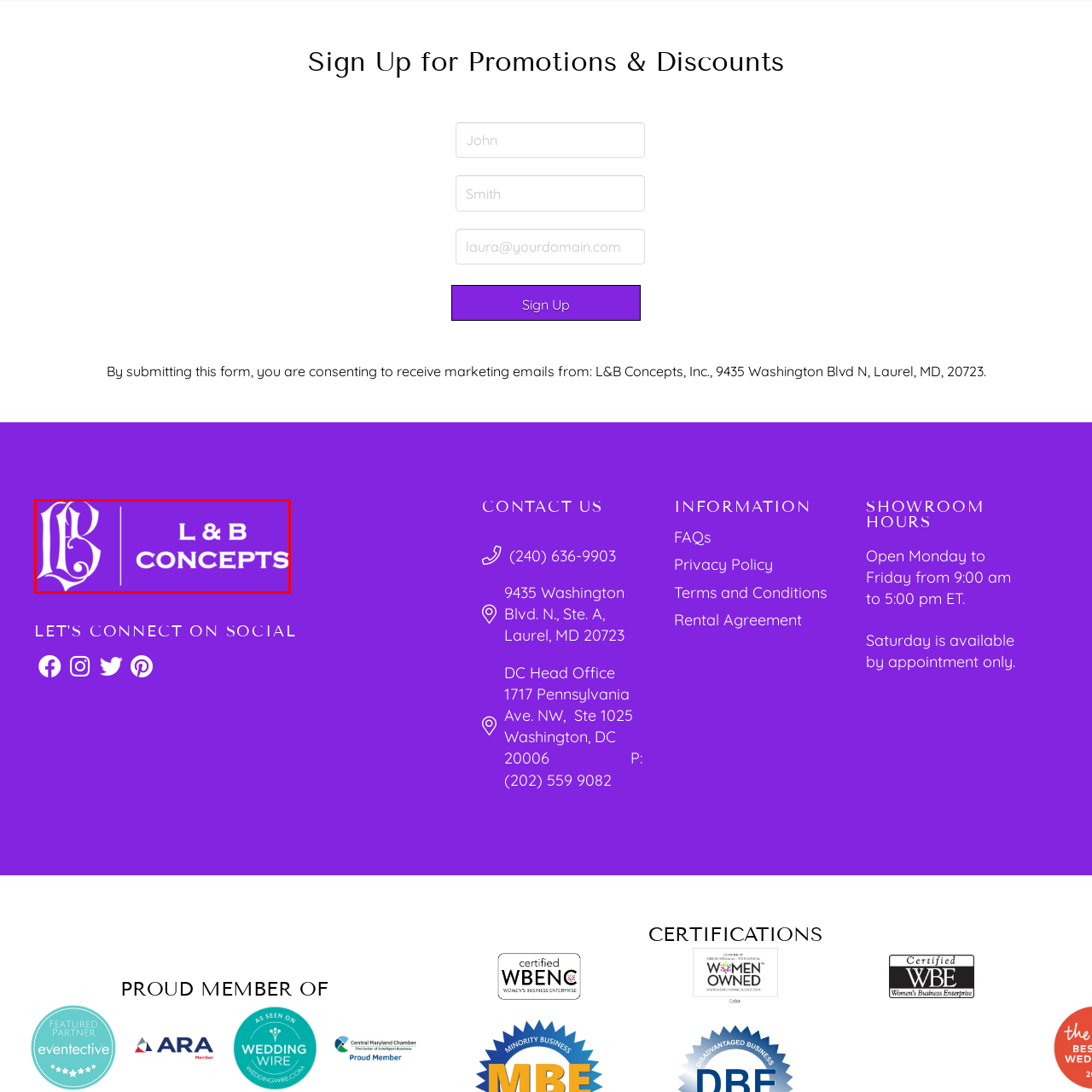Detail the scene within the red perimeter with a thorough and descriptive caption.

The image features the logo of "L & B Concepts," presented prominently against a vibrant purple background. The logo incorporates elegant, stylized lettering of 'L & B' along with the word 'CONCEPTS' rendered in bold, clear font. This design highlights a blend of sophistication and modernity, reflecting the brand's identity. It is positioned within a context that suggests its association with promotional content, likely aimed at engaging customers through offers and discounts. The logo serves not only as a visual element but also reinforces brand recognition within marketing materials or promotional campaigns.